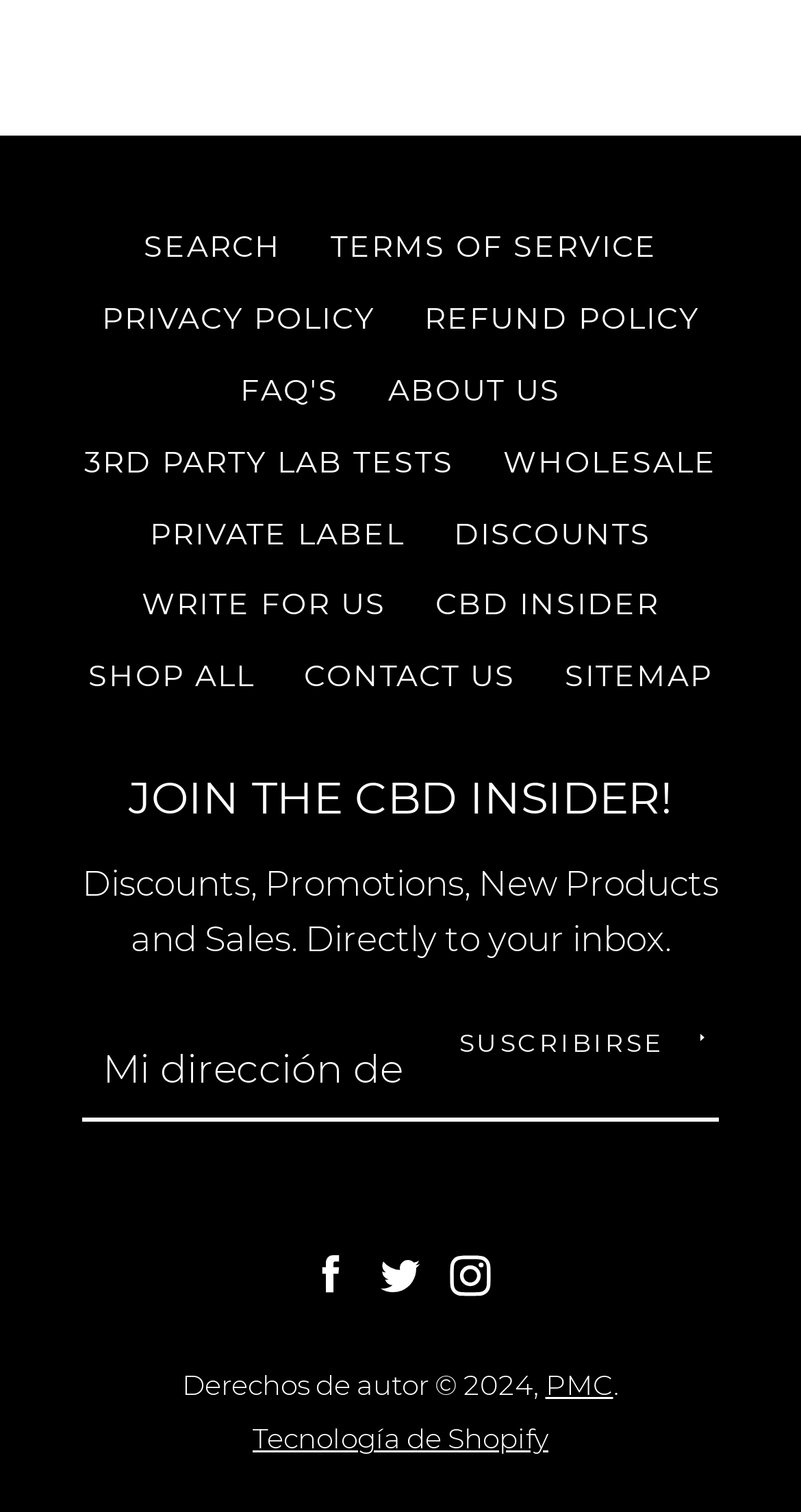Answer the following inquiry with a single word or phrase:
What is the purpose of the 'WRITE FOR US' link?

Guest blogging